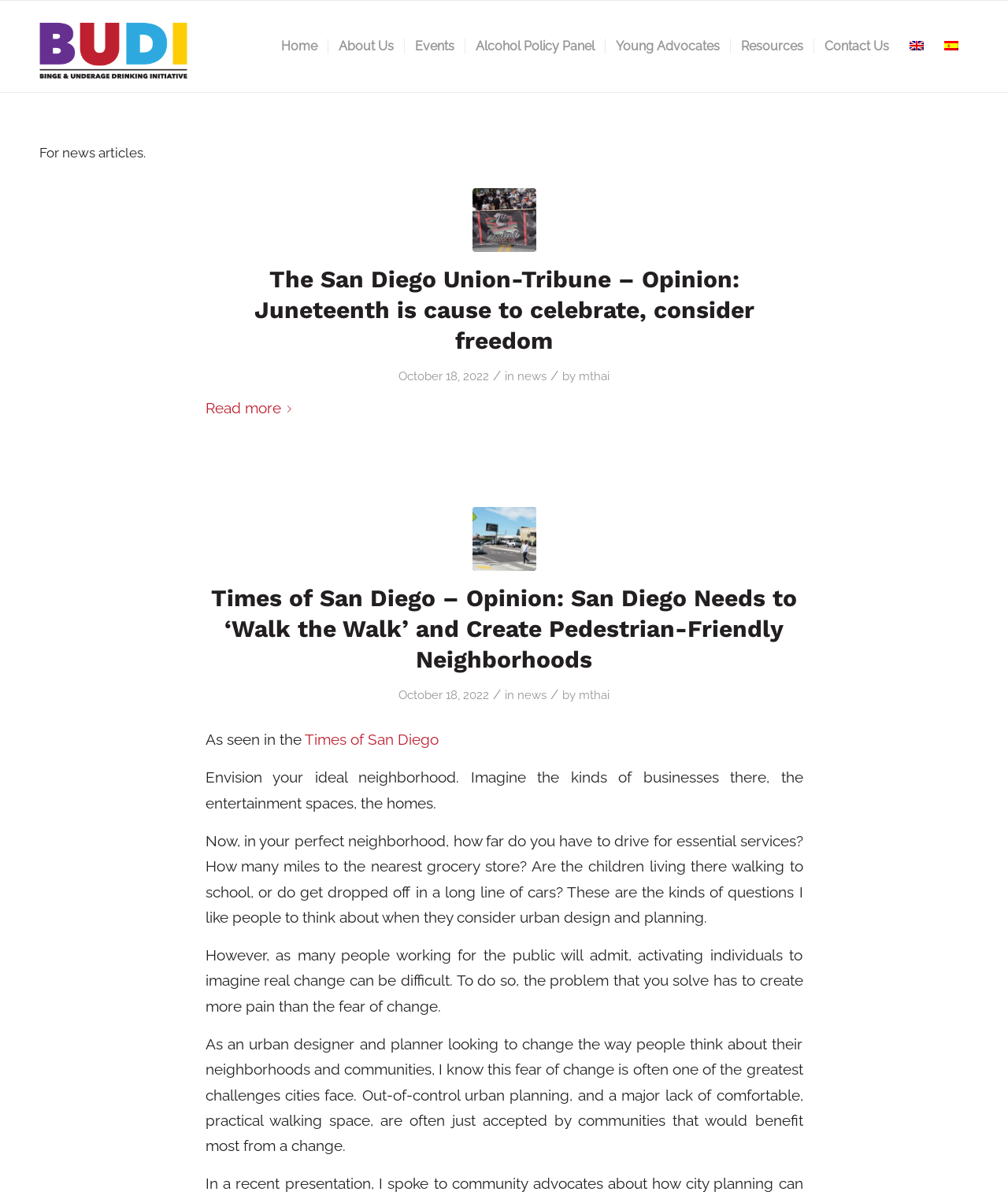Determine the bounding box coordinates for the area you should click to complete the following instruction: "Visit the Times of San Diego website".

[0.302, 0.609, 0.435, 0.624]